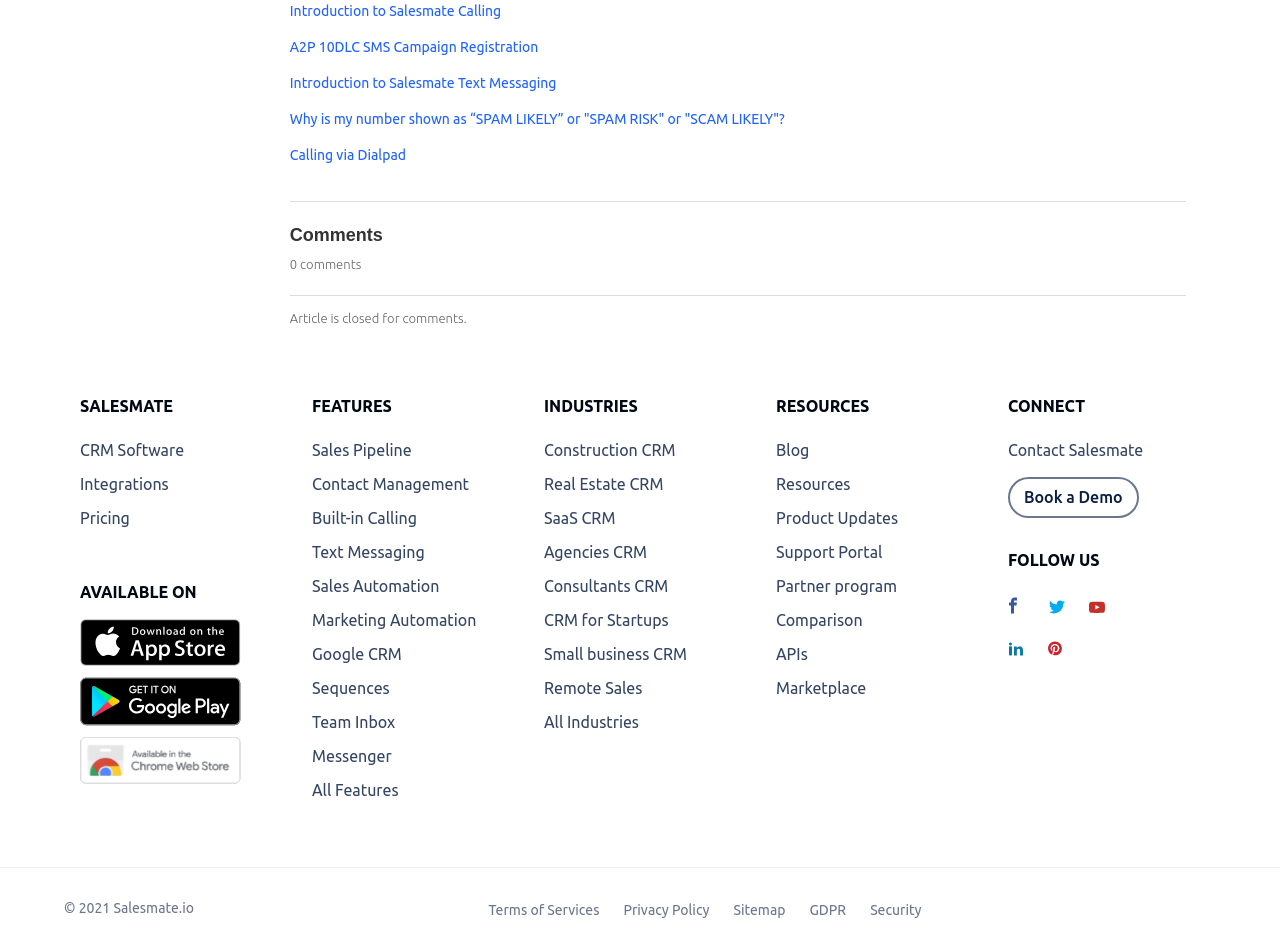Show the bounding box coordinates of the region that should be clicked to follow the instruction: "View Text Messaging features."

[0.244, 0.571, 0.332, 0.59]